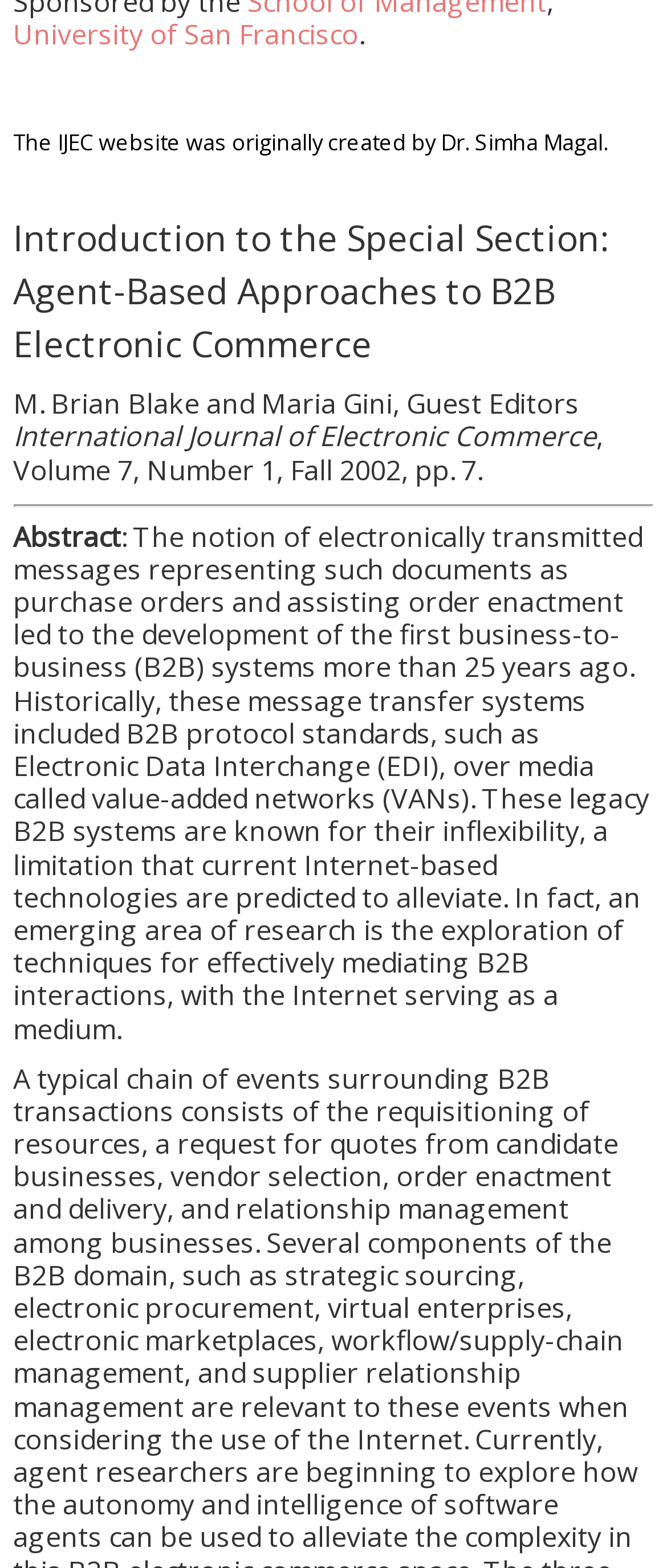Determine the bounding box for the described HTML element: "University of San Francisco". Ensure the coordinates are four float numbers between 0 and 1 in the format [left, top, right, bottom].

[0.02, 0.01, 0.538, 0.034]